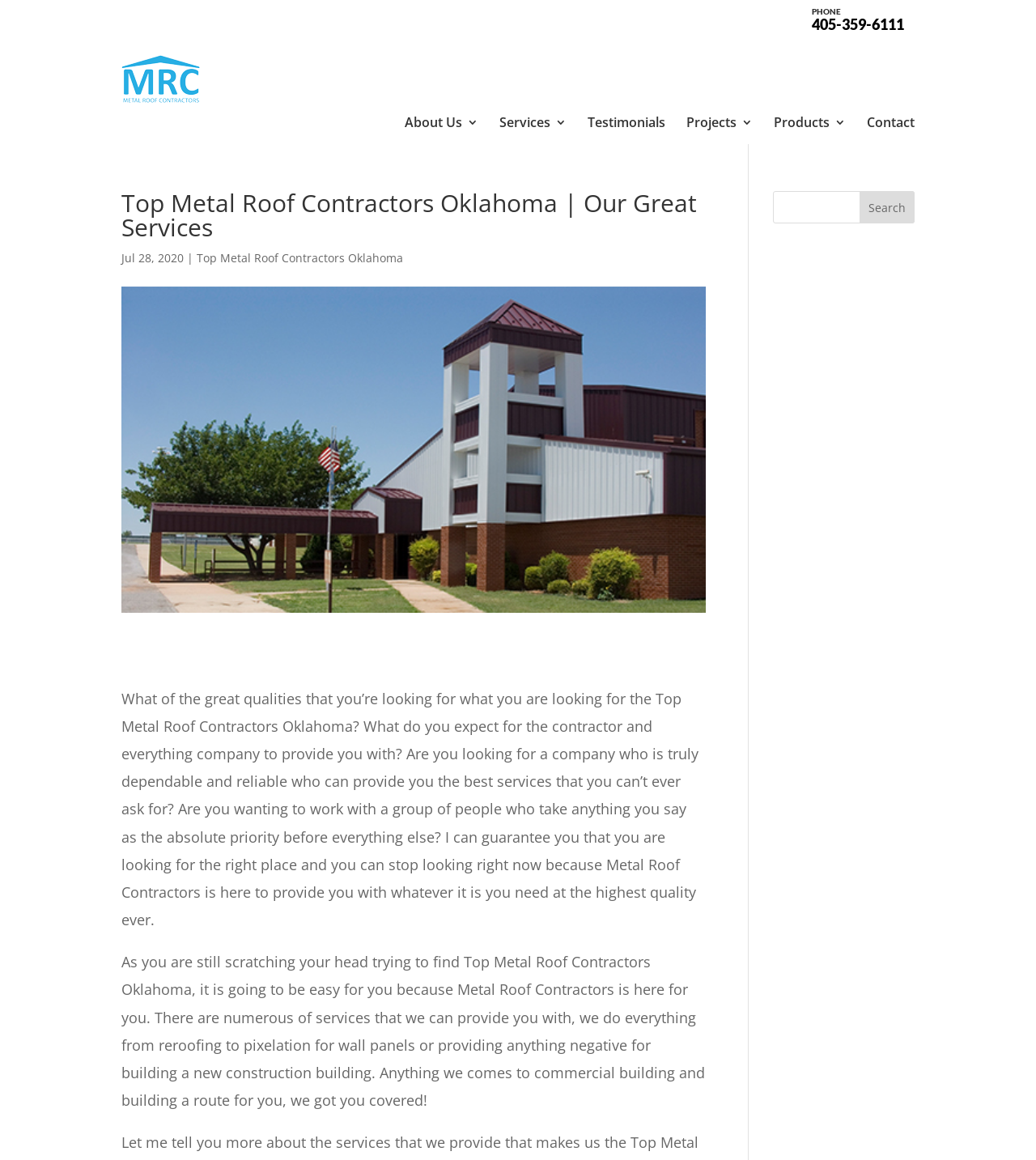Show the bounding box coordinates of the region that should be clicked to follow the instruction: "Call the phone number."

[0.784, 0.004, 0.873, 0.027]